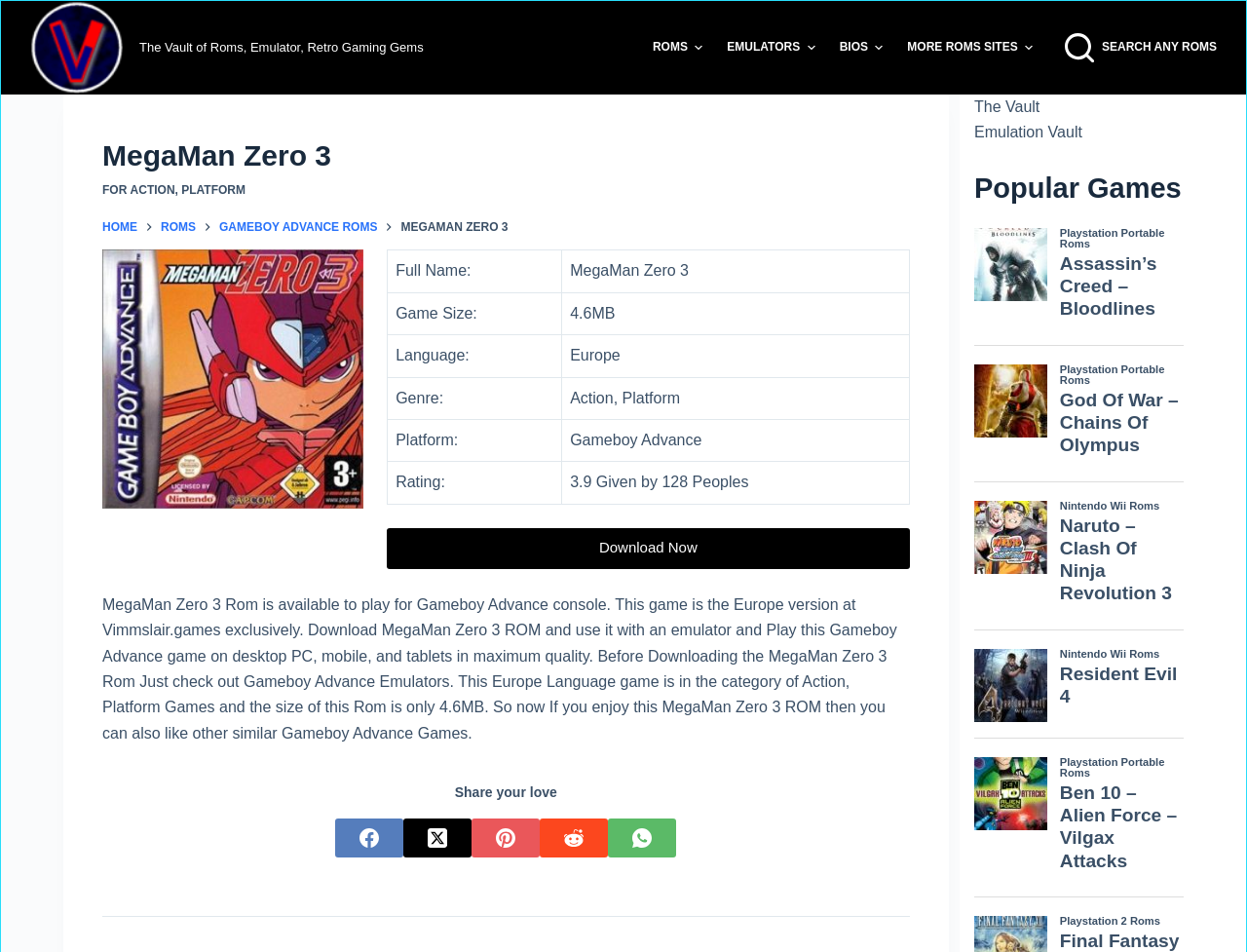With reference to the screenshot, provide a detailed response to the question below:
What is the size of the game?

The size of the game can be found in the table under the 'Game Size:' column, which states '4.6MB'.